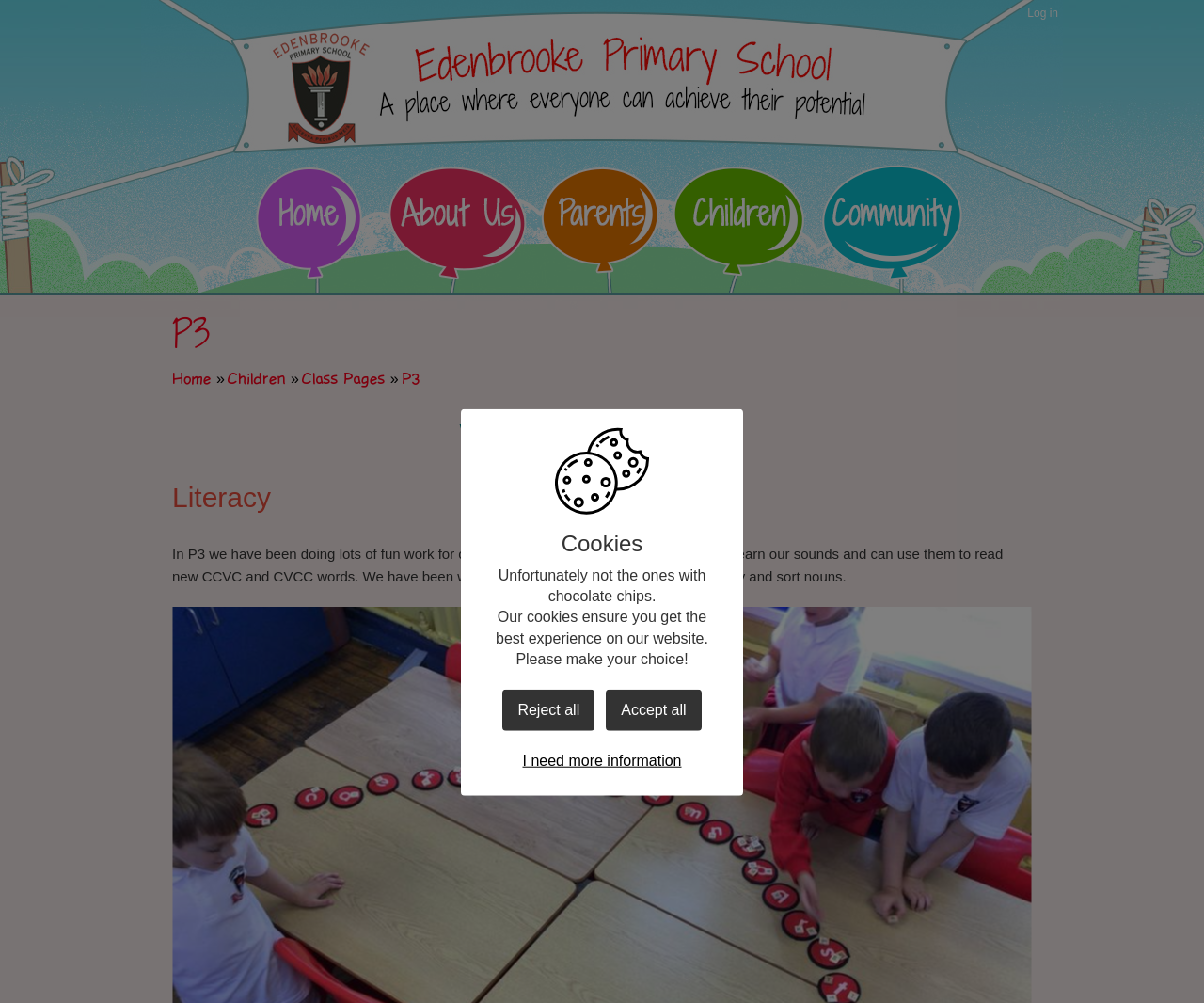What is the first link on the top-right corner?
Provide a one-word or short-phrase answer based on the image.

Log in